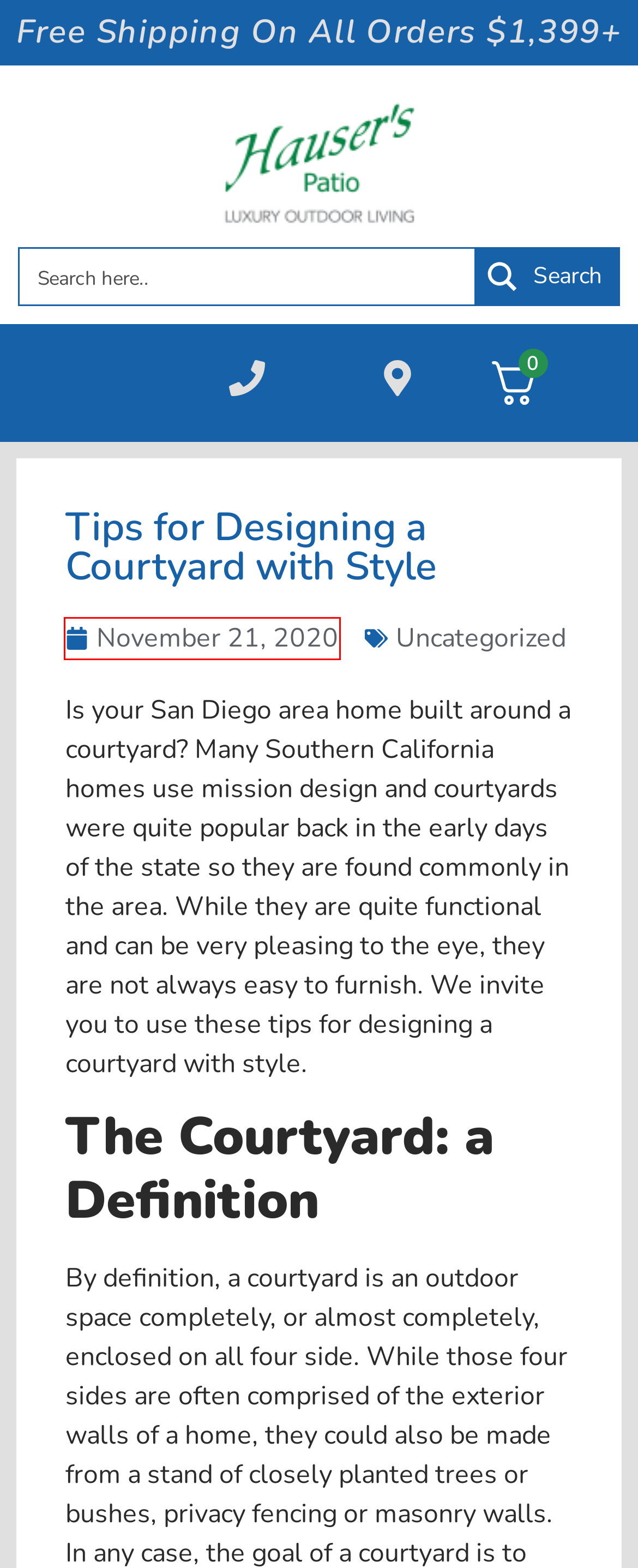You are given a webpage screenshot where a red bounding box highlights an element. Determine the most fitting webpage description for the new page that loads after clicking the element within the red bounding box. Here are the candidates:
A. Uncategorized Blog Category - Tip & Tricks from Hauser's Patio - San Diego, CA
B. Sturdy and Stylish Umbrella Bases at Hauser's Patio
C. Free Shipping - Luxury Outdoor Living by Hauser's Patio
D. Premium Outdoor Dining Tables: Elevate Your Patio Experience at Hauser's Patio
E. Comprehensive Range of Sling Rail End Caps for Outdoor Furniture
F. Transform Your Backyard Oasis with New Fire Features - The Perfect Choice for Warmth and Style!
G. chaise lounge Archives - Luxury Outdoor Living by Hauser's Patio
H. Outdoor Living Essentials - Hauser's Patio Blog | Design Ideas, Furniture Trends & More

H